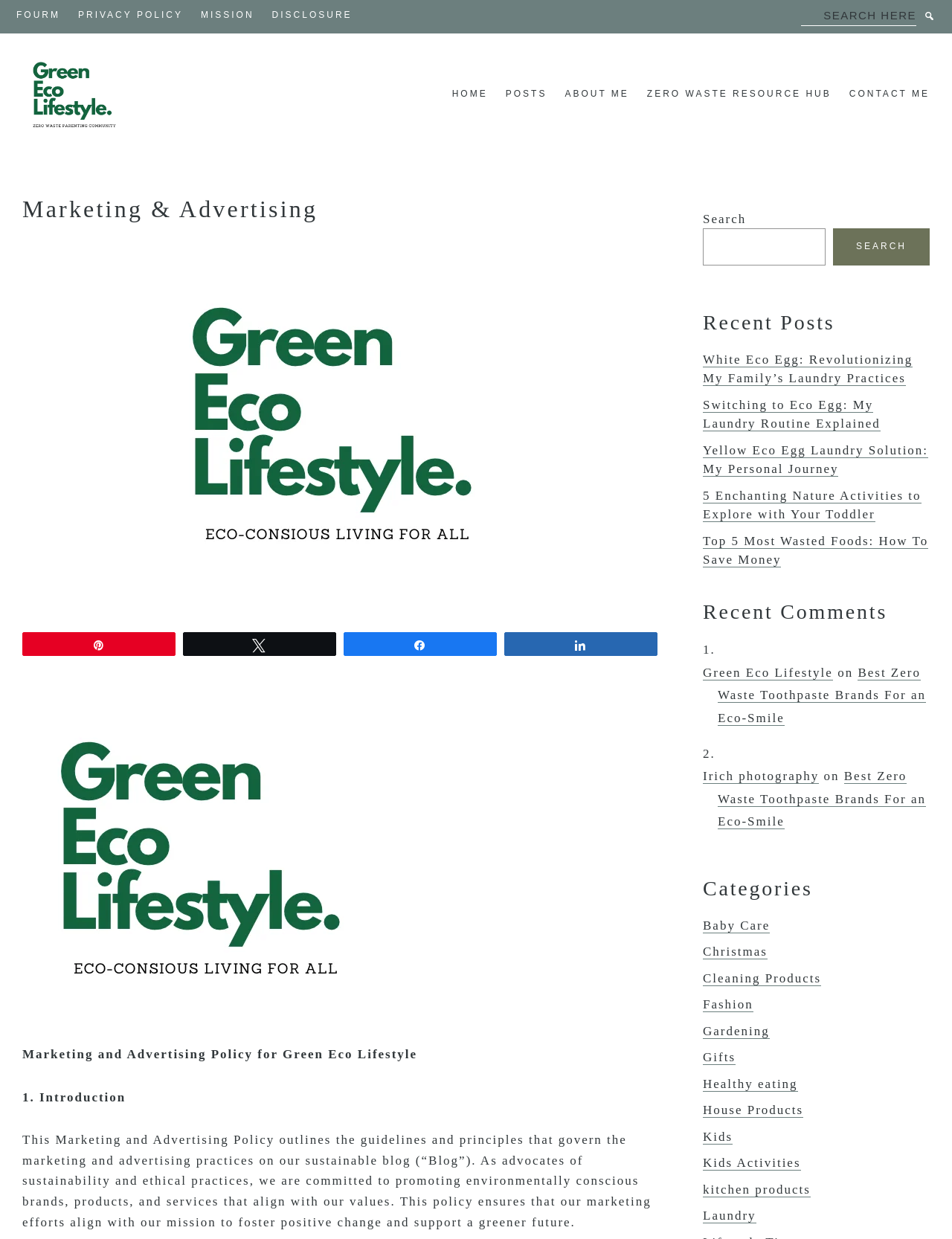Pinpoint the bounding box coordinates of the element that must be clicked to accomplish the following instruction: "Read the marketing and advertising policy". The coordinates should be in the format of four float numbers between 0 and 1, i.e., [left, top, right, bottom].

[0.023, 0.845, 0.438, 0.857]